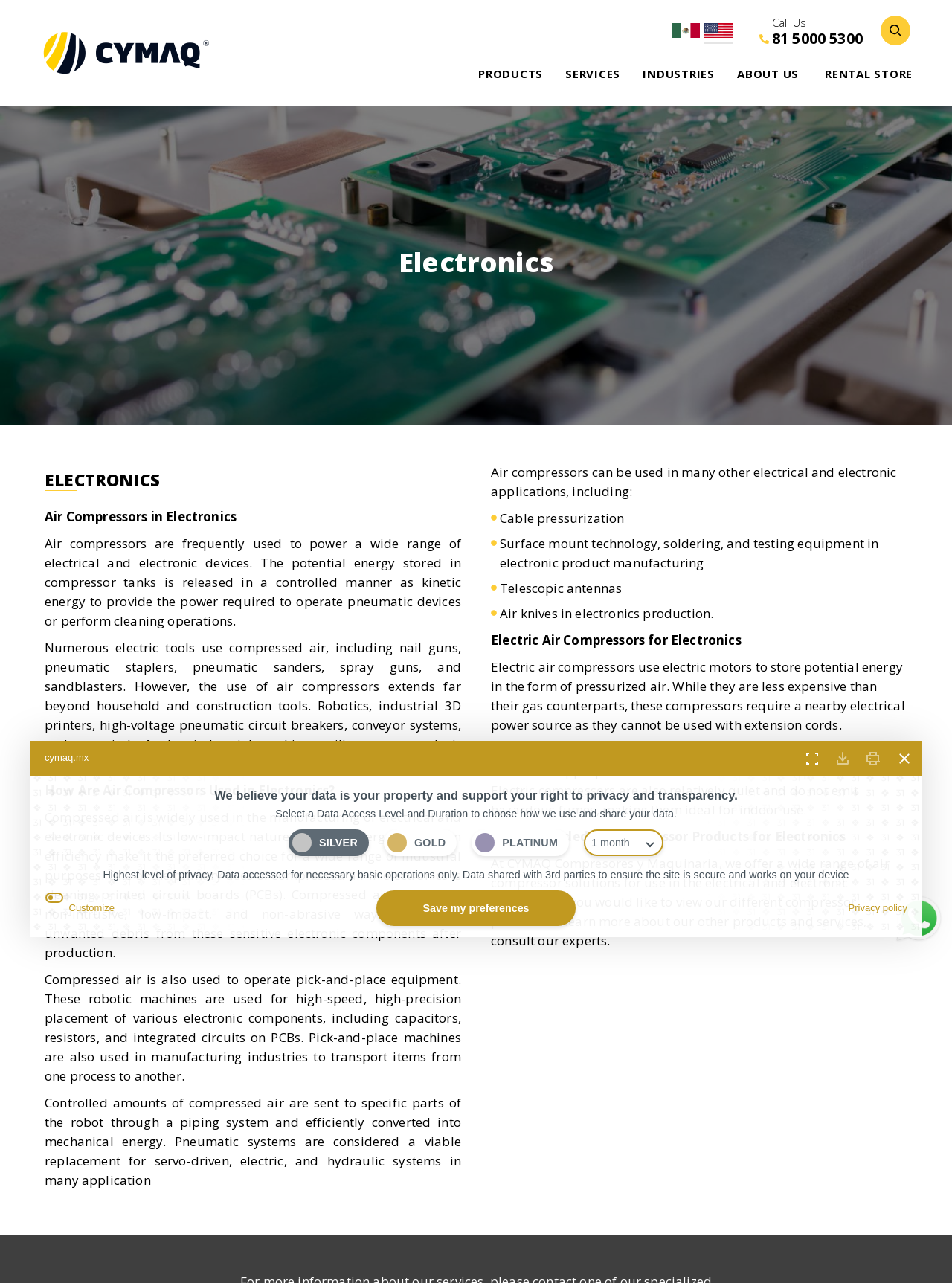What is the purpose of air compressors in electronics?
Please provide a full and detailed response to the question.

The purpose of air compressors in electronics is to power devices, as stated in the text 'Air compressors are frequently used to power a wide range of electrical and electronic devices.' and also in the text 'Compressed air is widely used in the manufacturing of electrical and electronic devices.'.